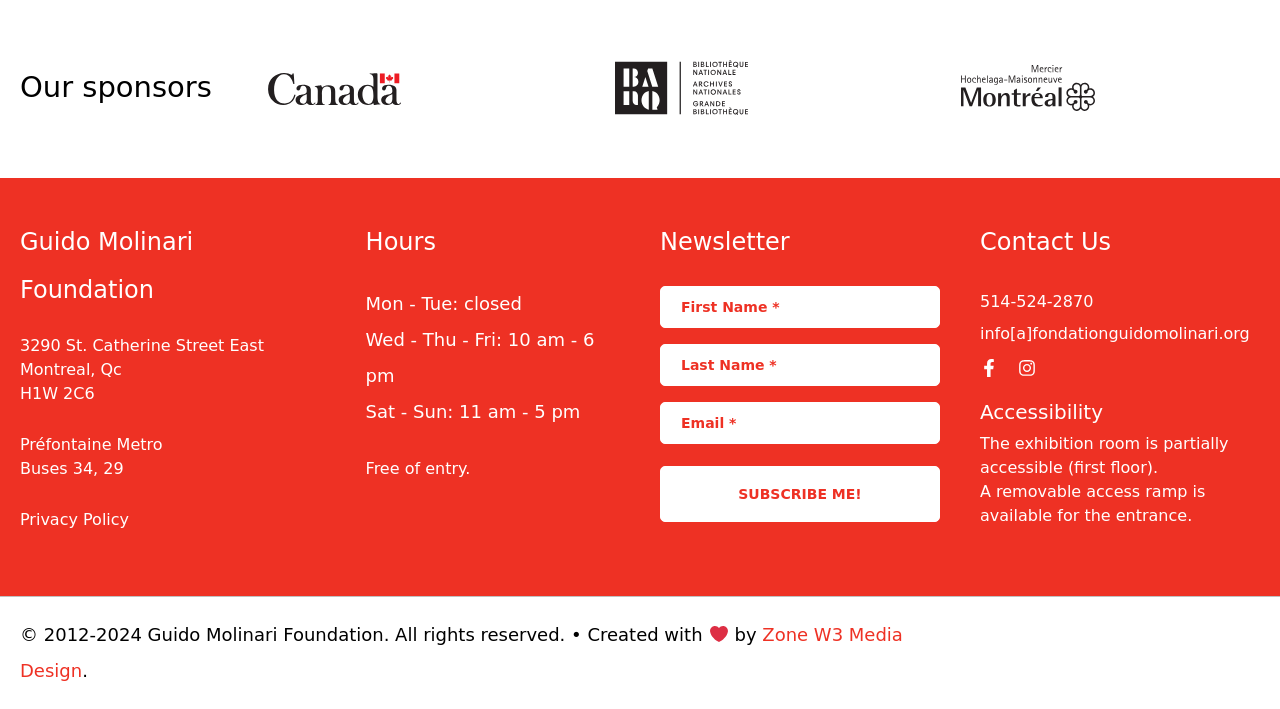Identify the bounding box coordinates of the element that should be clicked to fulfill this task: "Call the phone number". The coordinates should be provided as four float numbers between 0 and 1, i.e., [left, top, right, bottom].

[0.766, 0.411, 0.854, 0.438]